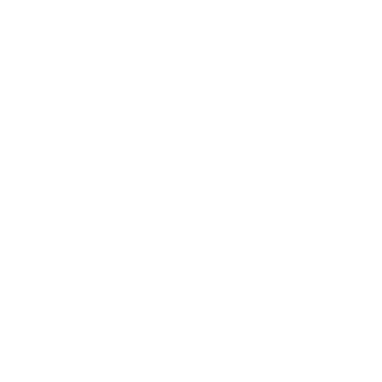What type of plates does the flat iron have?
Offer a detailed and exhaustive answer to the question.

According to the caption, the flat iron is equipped with high-quality ceramic plates that generate far infrared heat, ensuring effective styling while preserving moisture and shine.